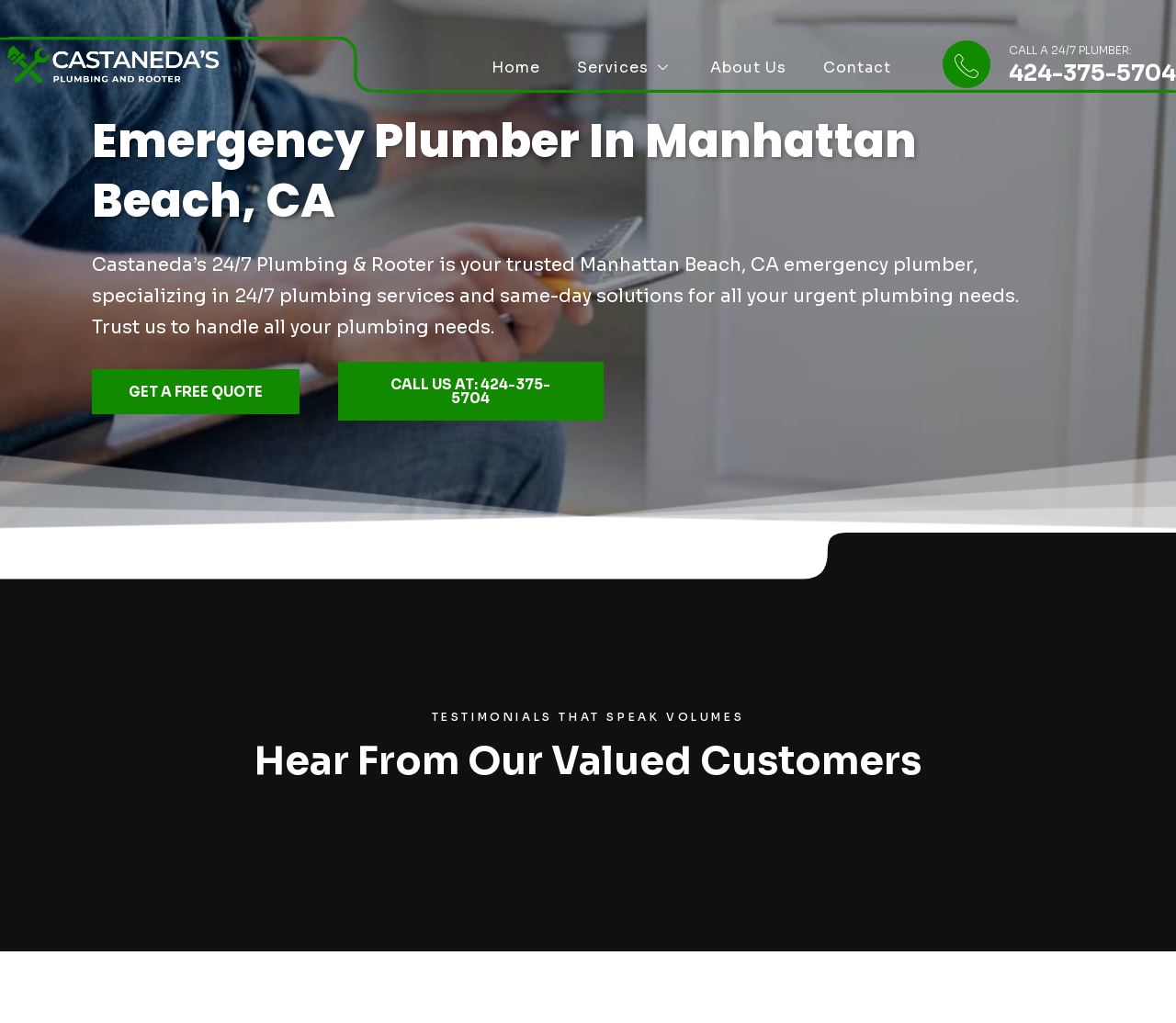Determine the bounding box coordinates of the clickable element to achieve the following action: 'View services'. Provide the coordinates as four float values between 0 and 1, formatted as [left, top, right, bottom].

[0.475, 0.053, 0.588, 0.08]